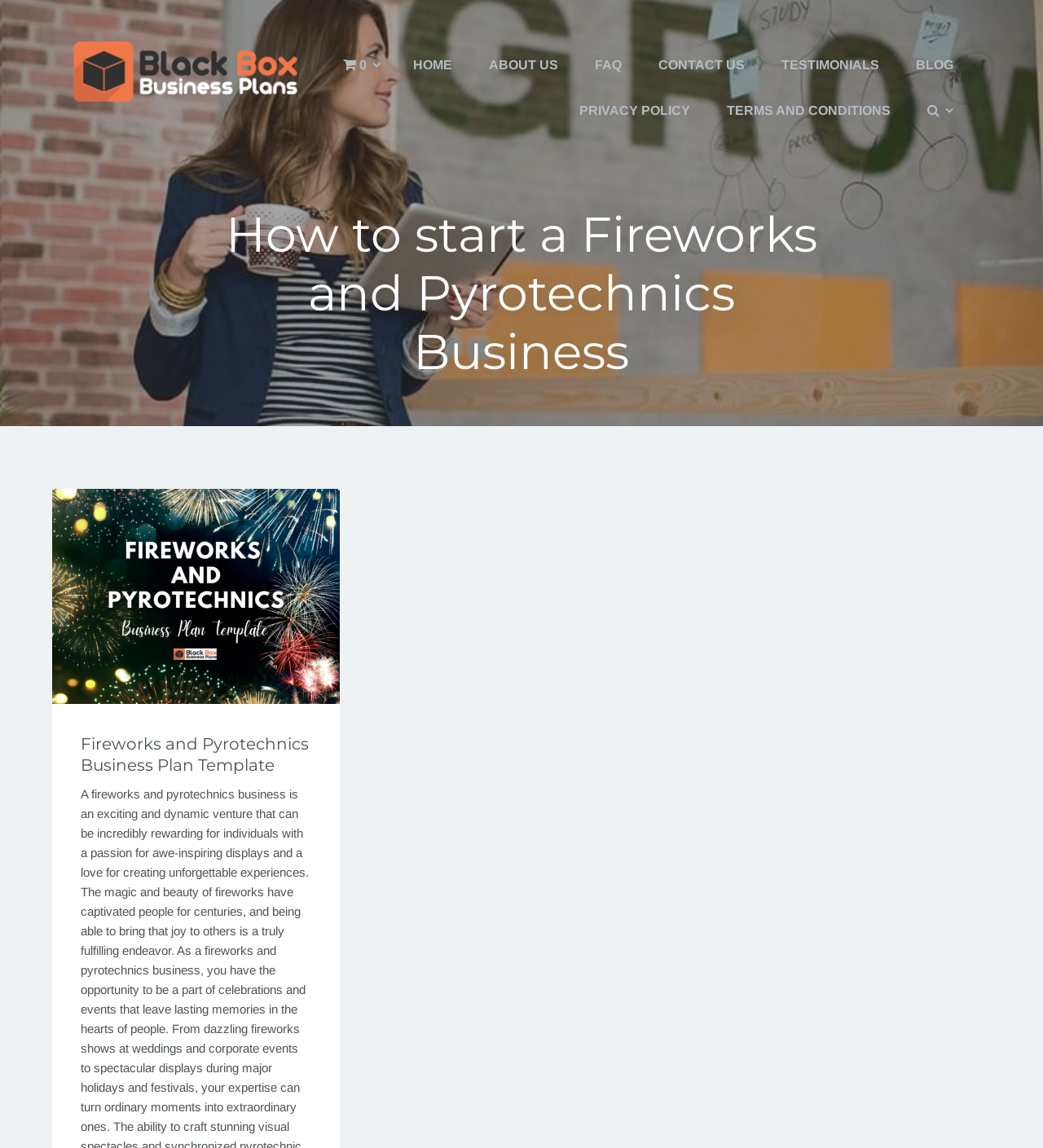Find and specify the bounding box coordinates that correspond to the clickable region for the instruction: "Click on the 'CONTACT US' link".

[0.616, 0.037, 0.73, 0.077]